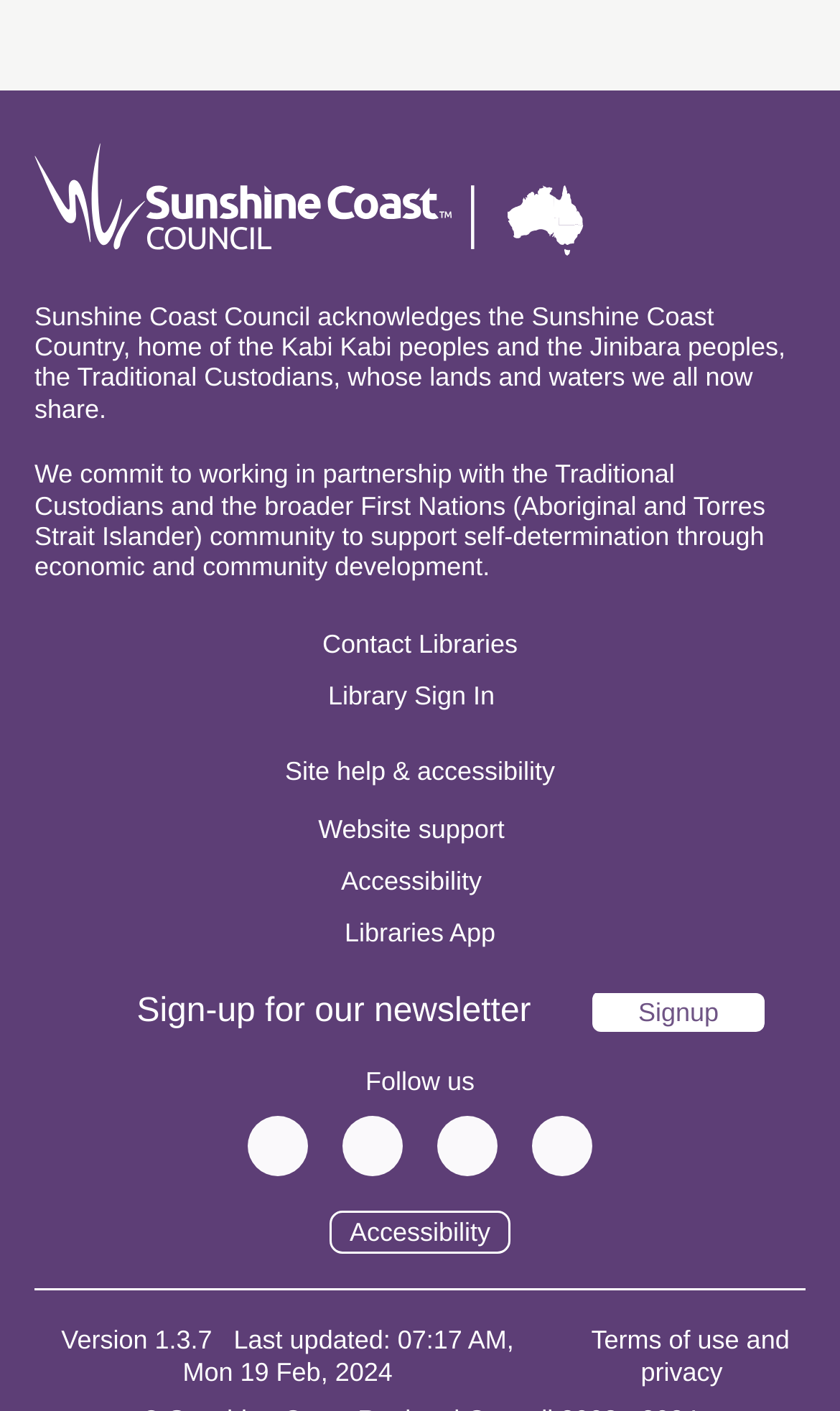What is the current time displayed on the webpage?
Answer the question with as much detail as you can, using the image as a reference.

The current time displayed on the webpage is 07:17 AM, Mon 19 Feb, 2024, as indicated by the time element at the bottom of the page.